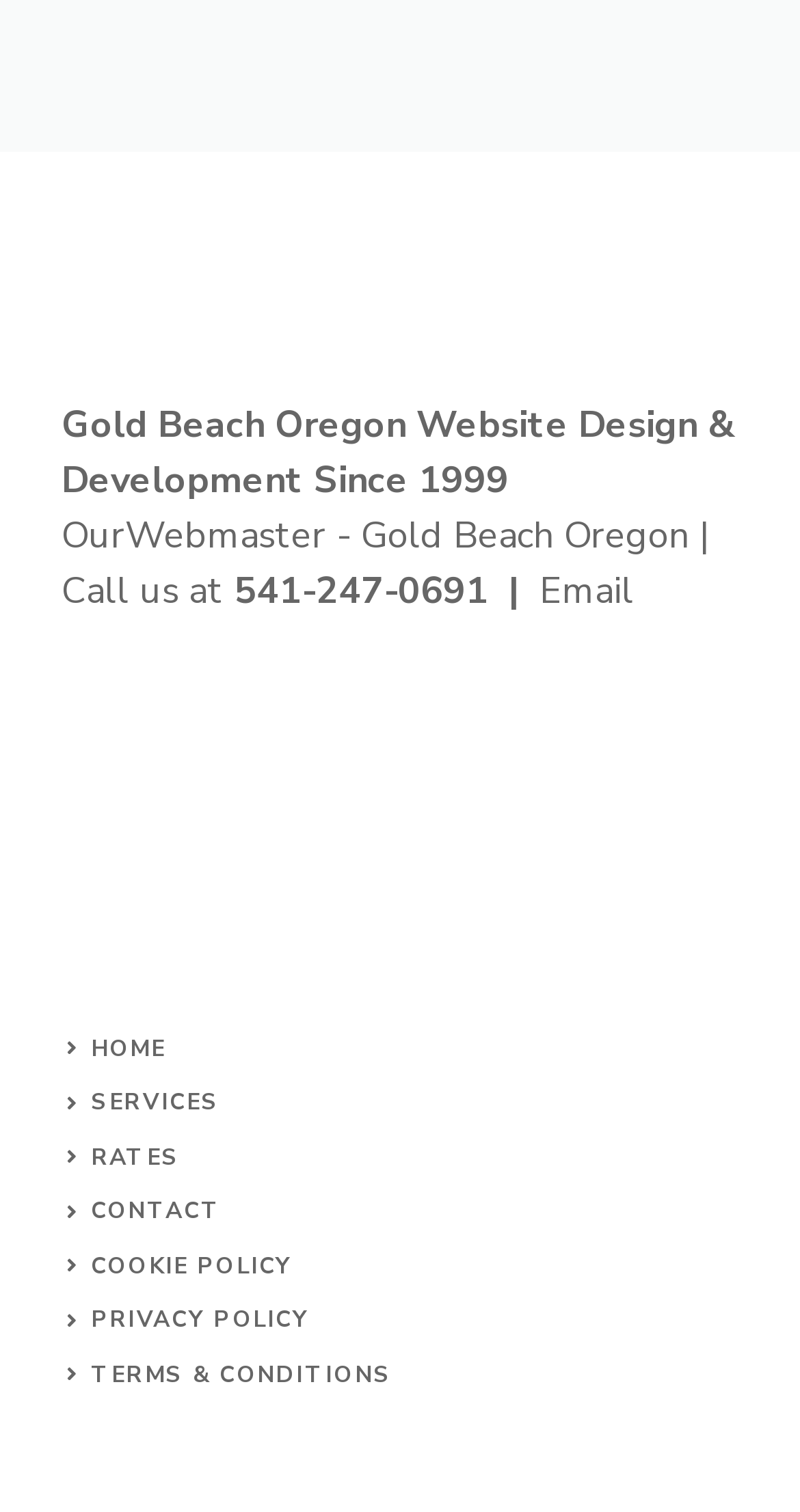Find the bounding box coordinates of the clickable area that will achieve the following instruction: "contact us".

[0.114, 0.791, 0.277, 0.811]